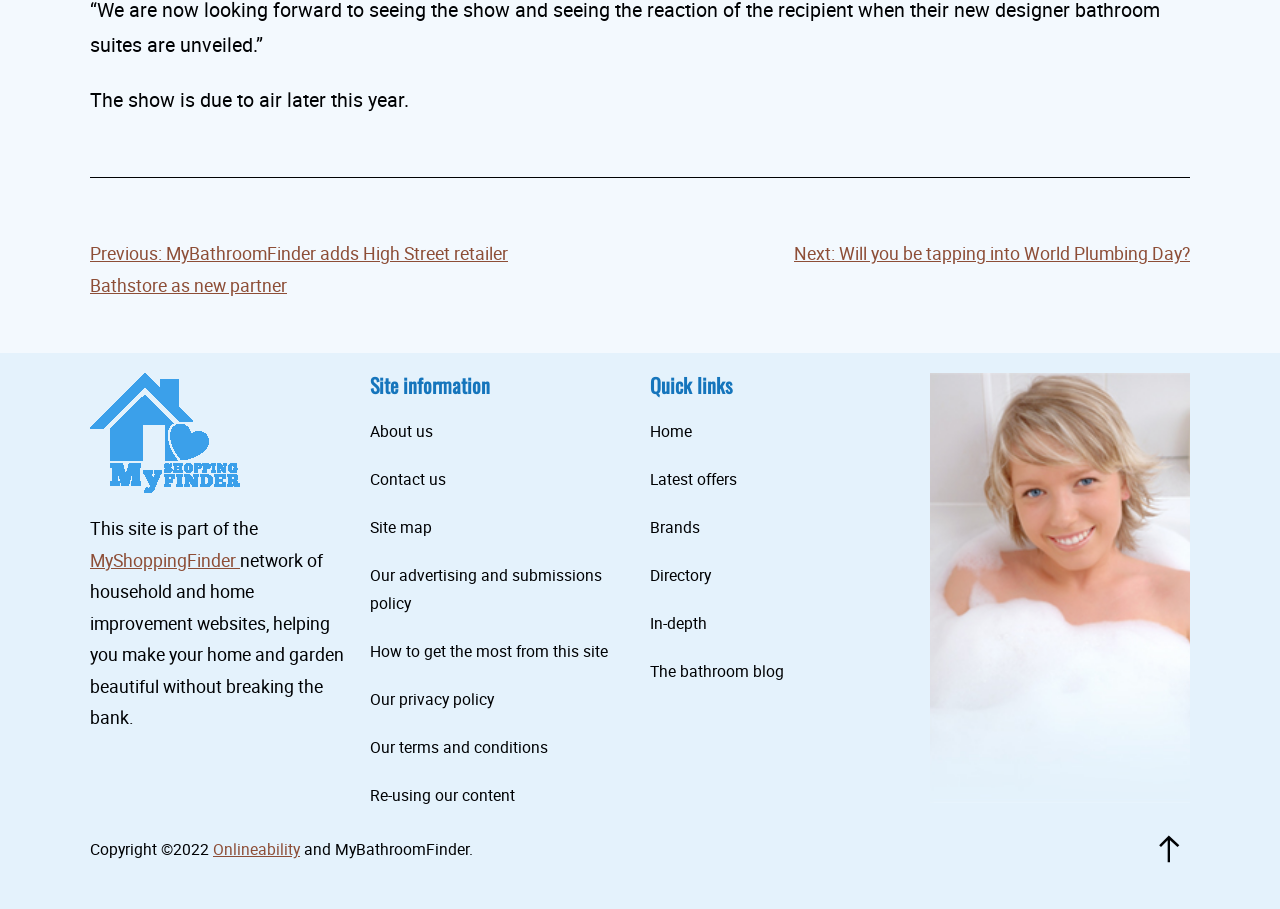Please provide a detailed answer to the question below by examining the image:
What is the name of the website's network?

The website is part of a network of household and home improvement websites, and the name of this network is mentioned in the text 'This site is part of the MyShoppingFinder network of household and home improvement websites...'.